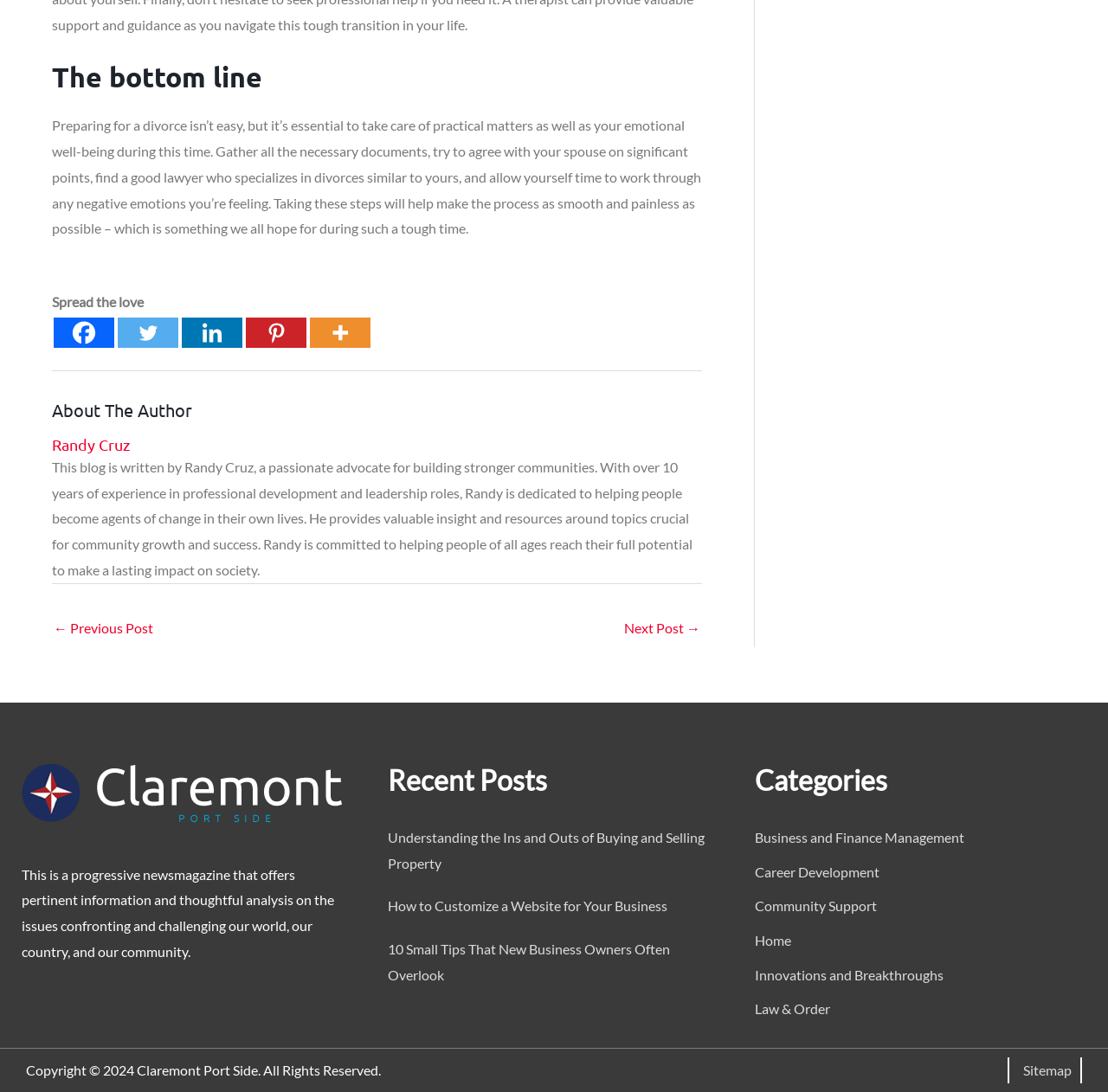How many recent posts are listed?
Your answer should be a single word or phrase derived from the screenshot.

3